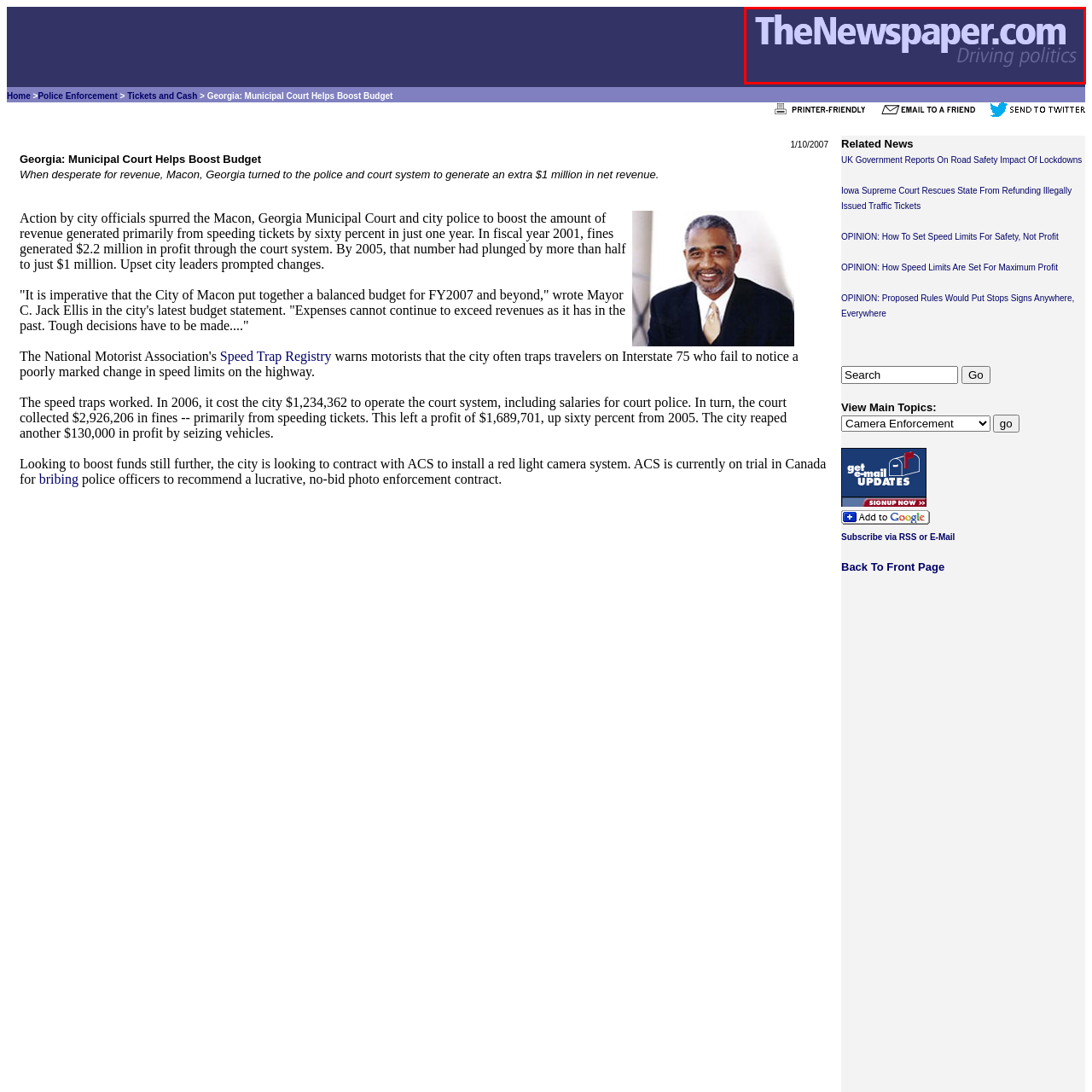What type of aesthetic does the logo design emphasize?
Look at the image highlighted by the red bounding box and answer the question with a single word or brief phrase.

Professional and contemporary